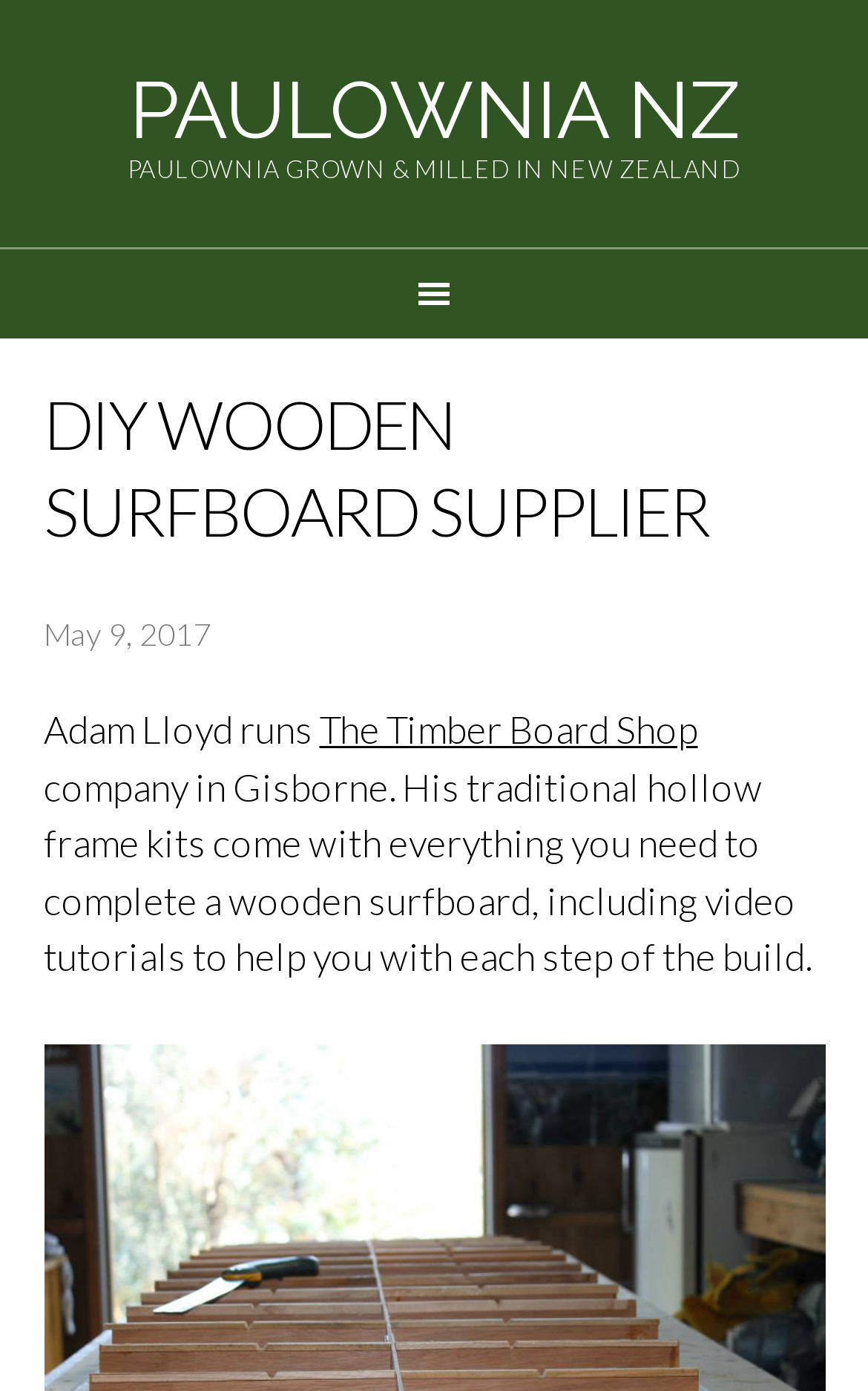Please provide the bounding box coordinates for the UI element as described: "The Timber Board Shop". The coordinates must be four floats between 0 and 1, represented as [left, top, right, bottom].

[0.368, 0.508, 0.804, 0.542]